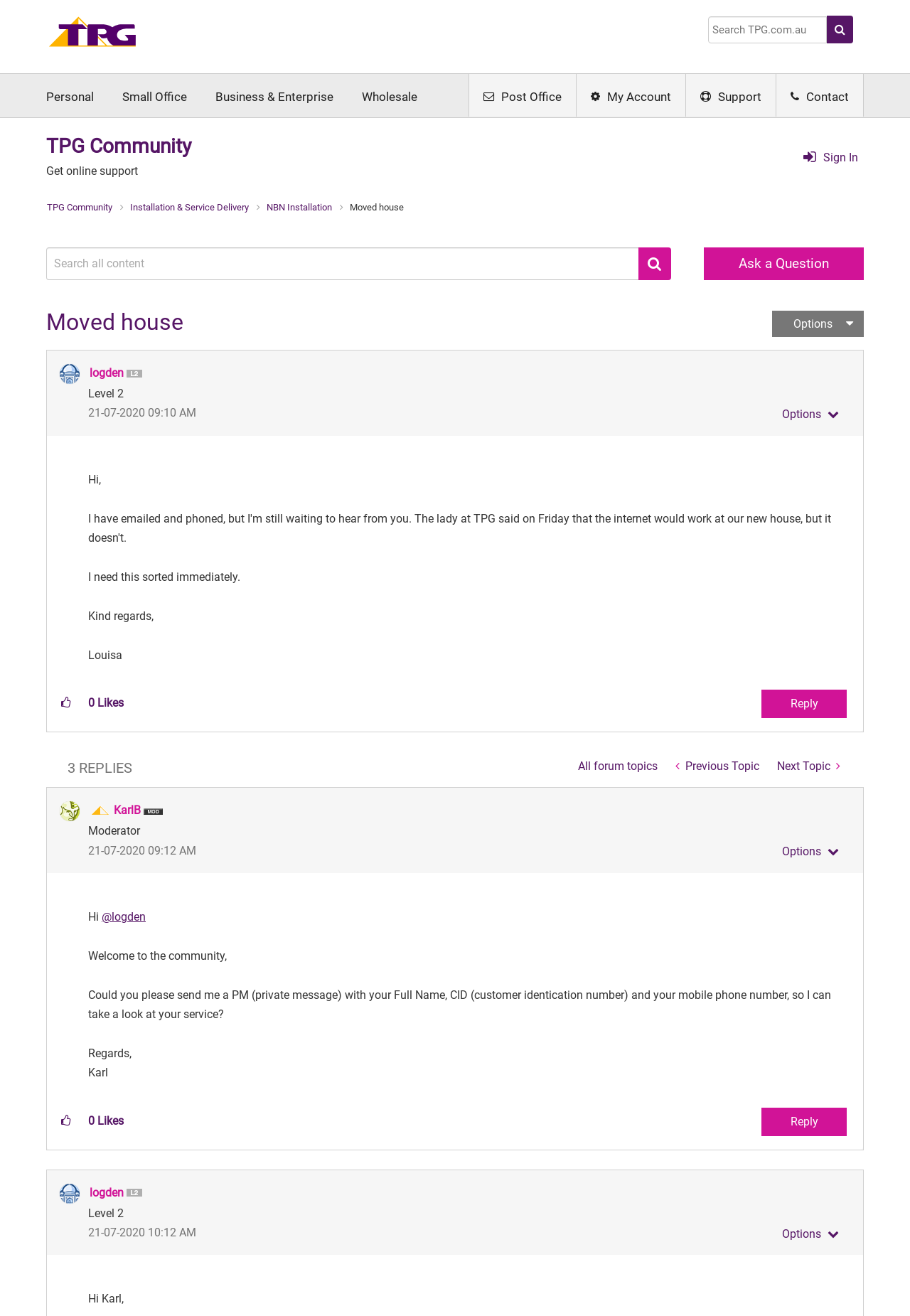Given the element description "alt="TNB - INTELLECTUAL STRATEGISTS"" in the screenshot, predict the bounding box coordinates of that UI element.

None